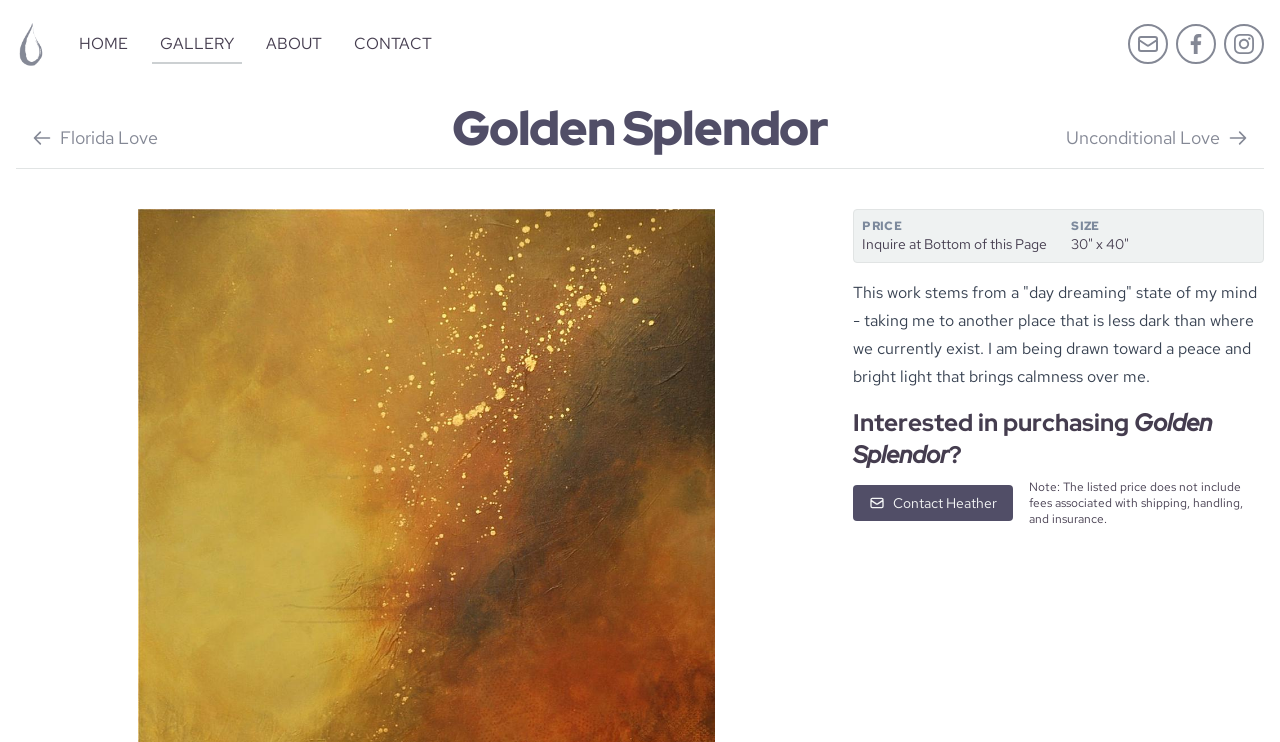Use a single word or phrase to answer this question: 
How many artworks are displayed on this page?

2